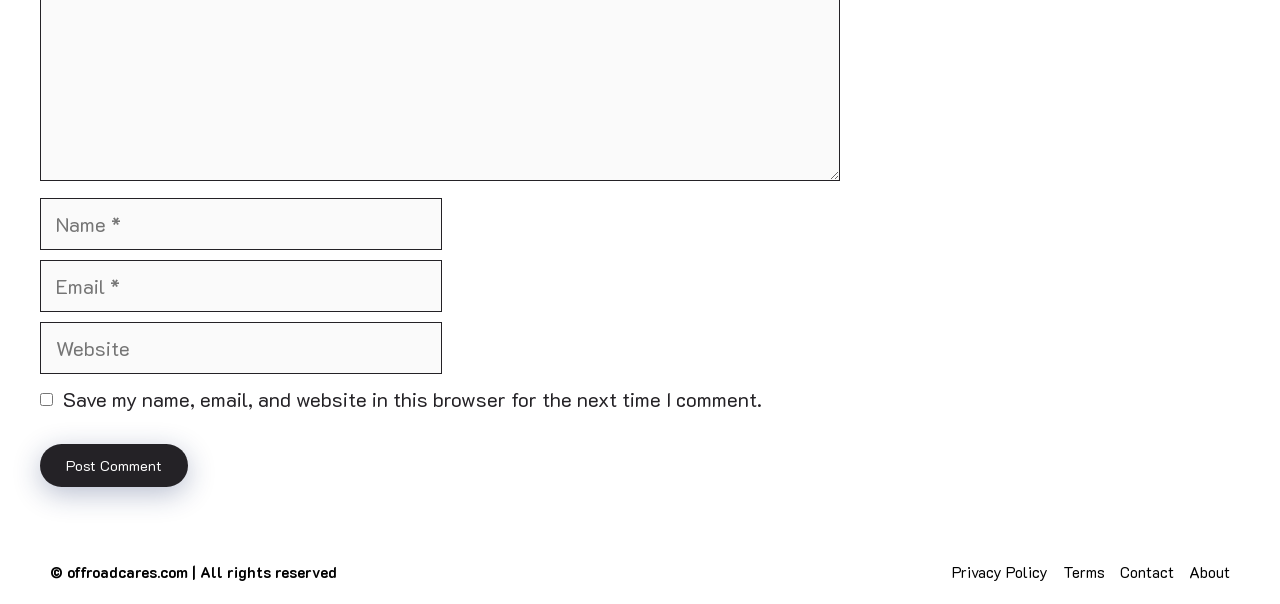What is the label of the button to submit the comment?
Answer the question with a thorough and detailed explanation.

The label of the button to submit the comment is 'Post Comment' because the button element has the StaticText 'Post Comment' as its label, and it is located at the bottom of the comment form.